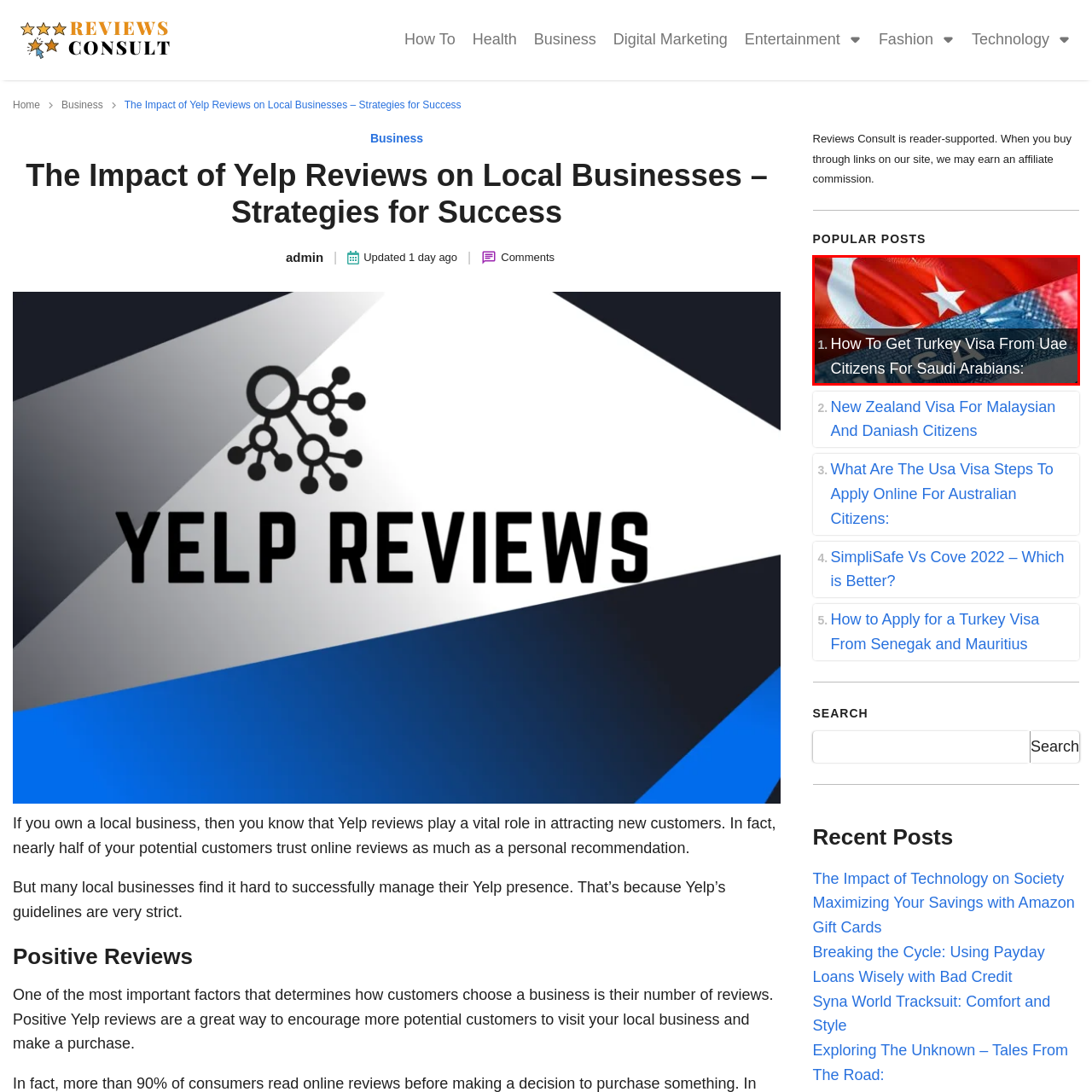Provide a thorough description of the image enclosed within the red border.

The image features a prominent heading titled "How To Get Turkey Visa From Uae Citizens For Saudi Arabians," set against a backdrop of the Turkish flag. The design incorporates vibrant red and white colors of the flag, enhancing its visual appeal. Below the heading, a stylized representation of a currency note adds context, hinting at the financial aspects involved in obtaining the visa. This image is part of a guide or article, likely aimed at assisting UAE citizens, particularly those from Saudi Arabia, in navigating the visa application process for Turkey.